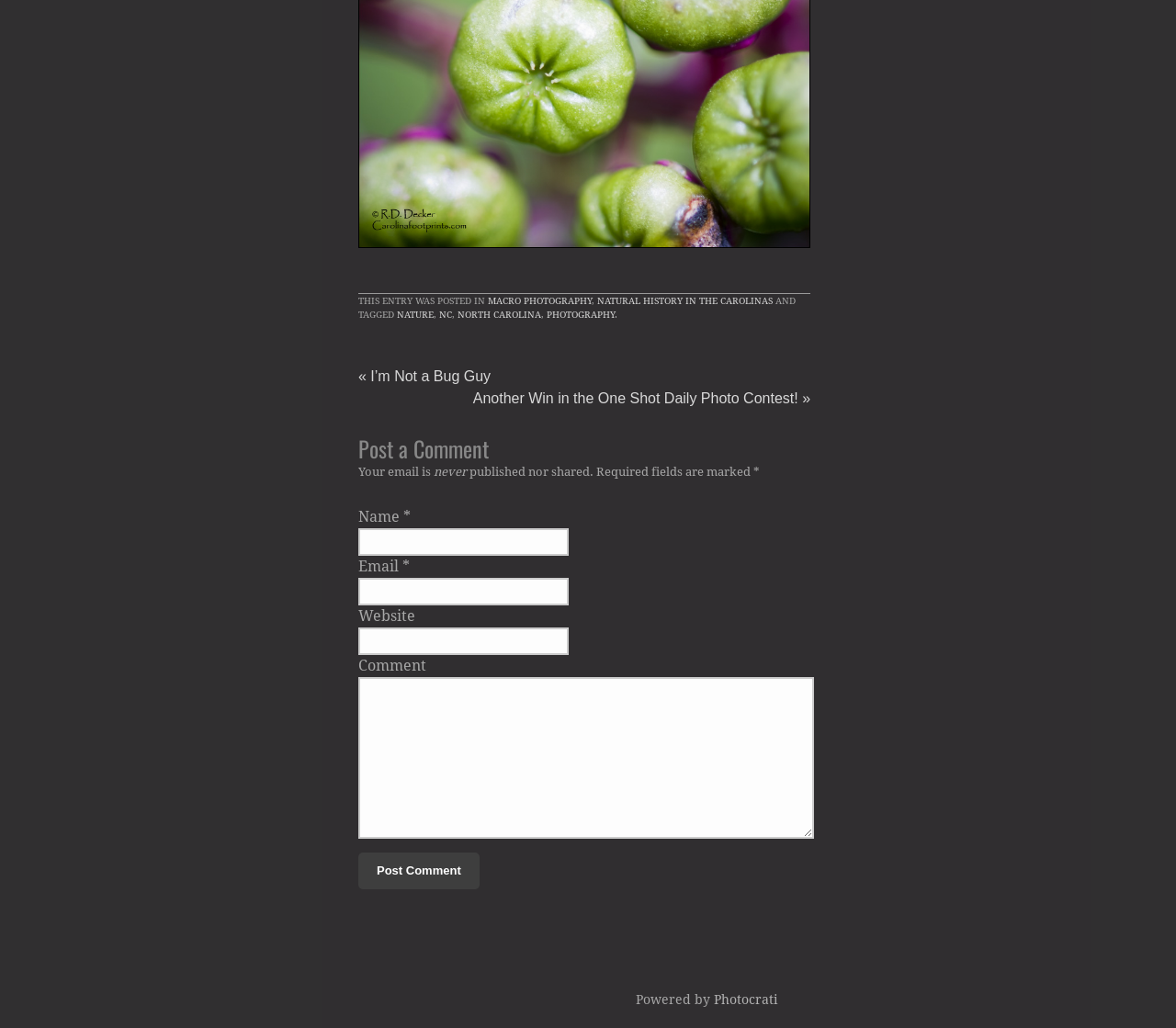Specify the bounding box coordinates of the element's region that should be clicked to achieve the following instruction: "Type your comment in the 'Comment' field". The bounding box coordinates consist of four float numbers between 0 and 1, in the format [left, top, right, bottom].

[0.305, 0.659, 0.692, 0.816]